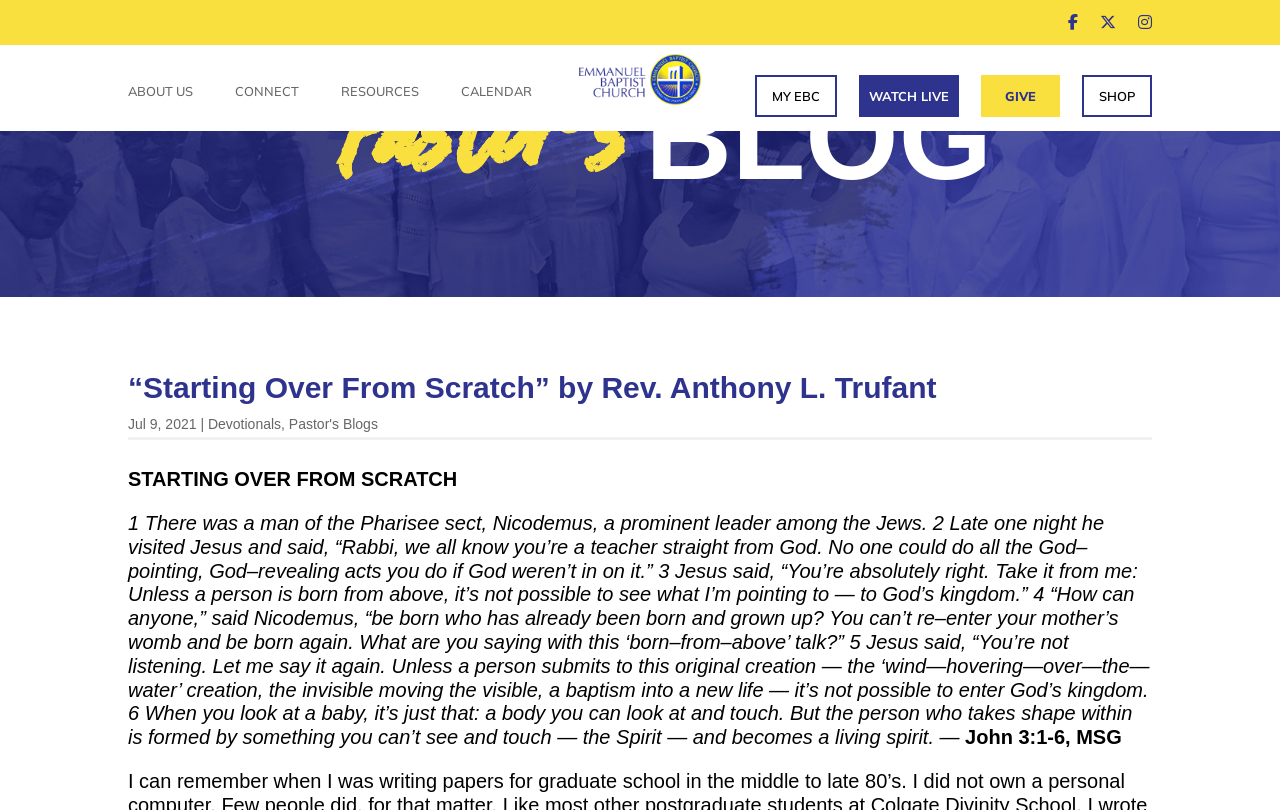Please identify the bounding box coordinates of where to click in order to follow the instruction: "Watch live streaming".

[0.671, 0.093, 0.749, 0.145]